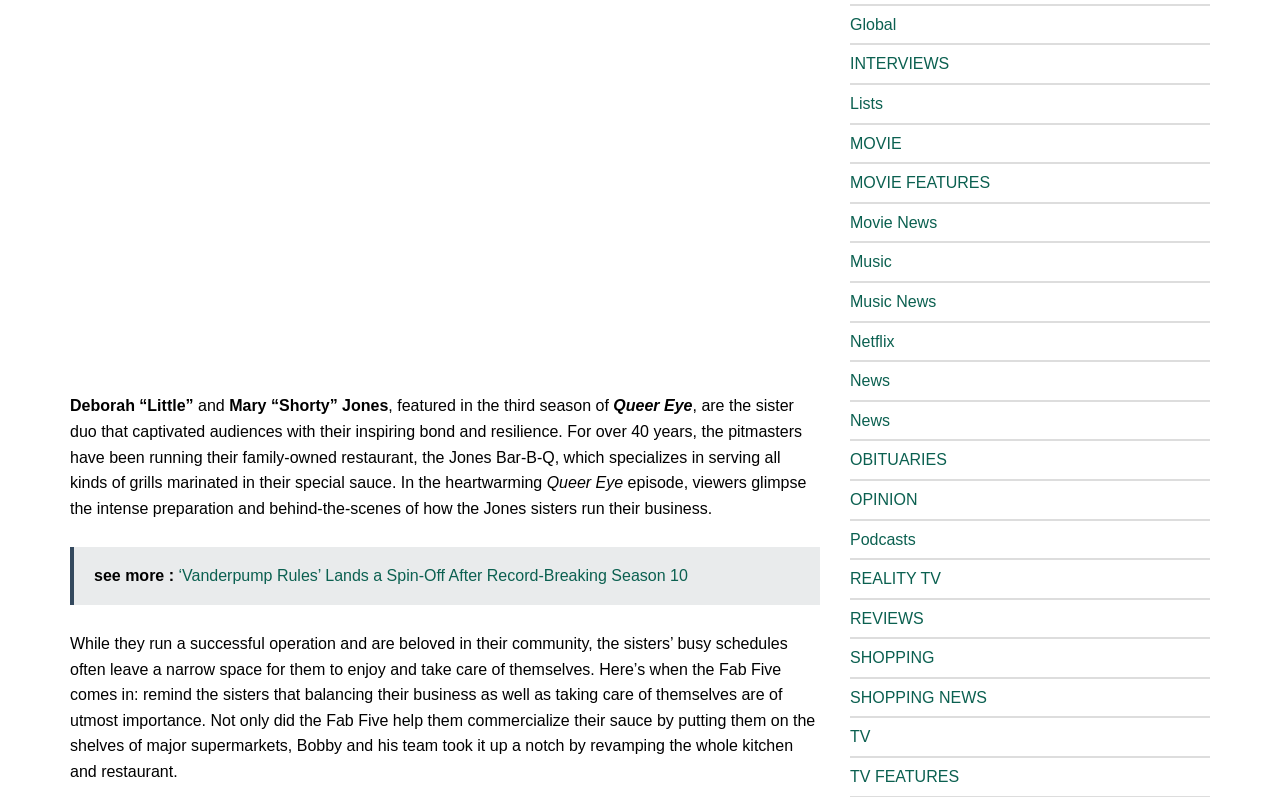Answer the question below with a single word or a brief phrase: 
What categories of content are available on this website?

Global, INTERVIEWS, Lists, etc.